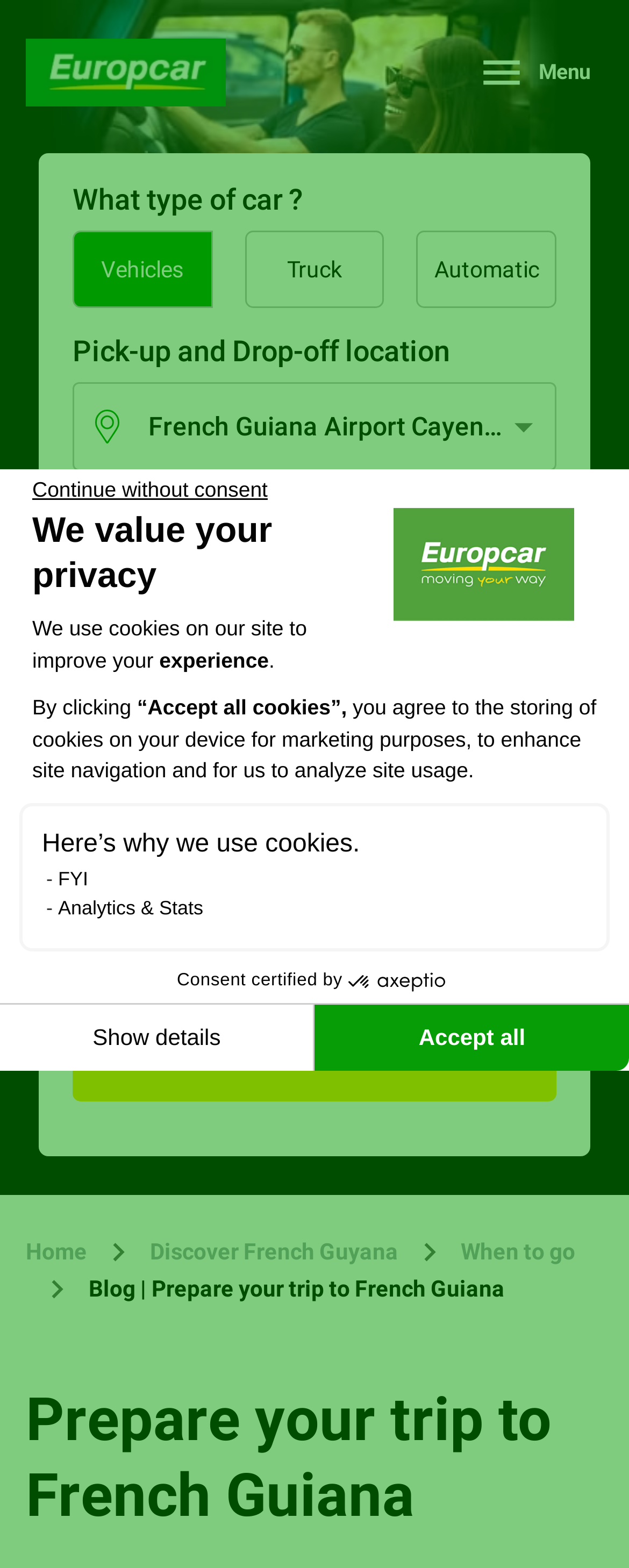Identify the bounding box of the UI element described as follows: "parent_node: ​ name="dateArrival" placeholder="Drop-off date"". Provide the coordinates as four float numbers in the range of 0 to 1 [left, top, right, bottom].

[0.218, 0.482, 0.564, 0.539]